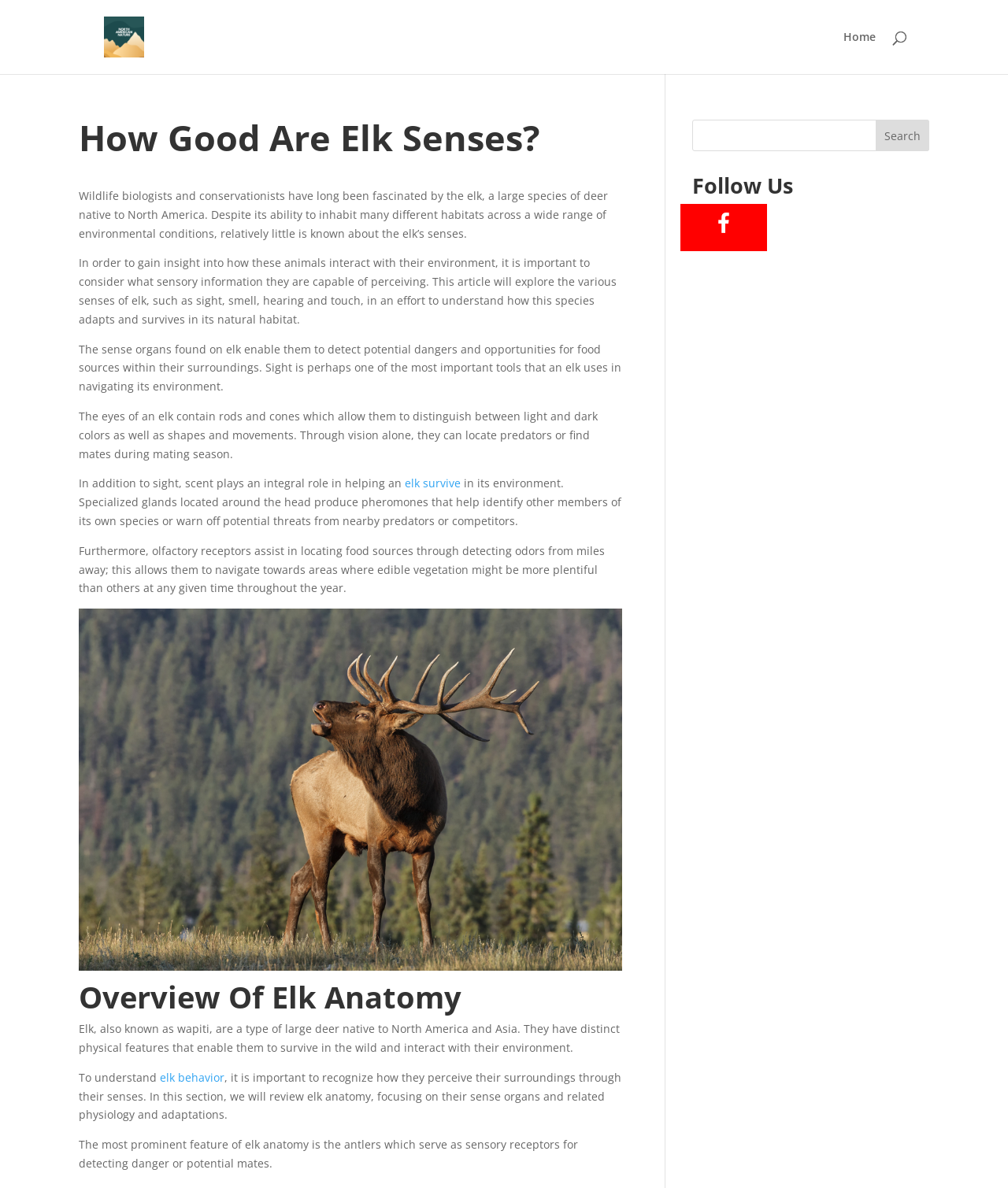Based on the element description parent_node: Search name="s", identify the bounding box of the UI element in the given webpage screenshot. The coordinates should be in the format (top-left x, top-left y, bottom-right x, bottom-right y) and must be between 0 and 1.

[0.687, 0.101, 0.922, 0.127]